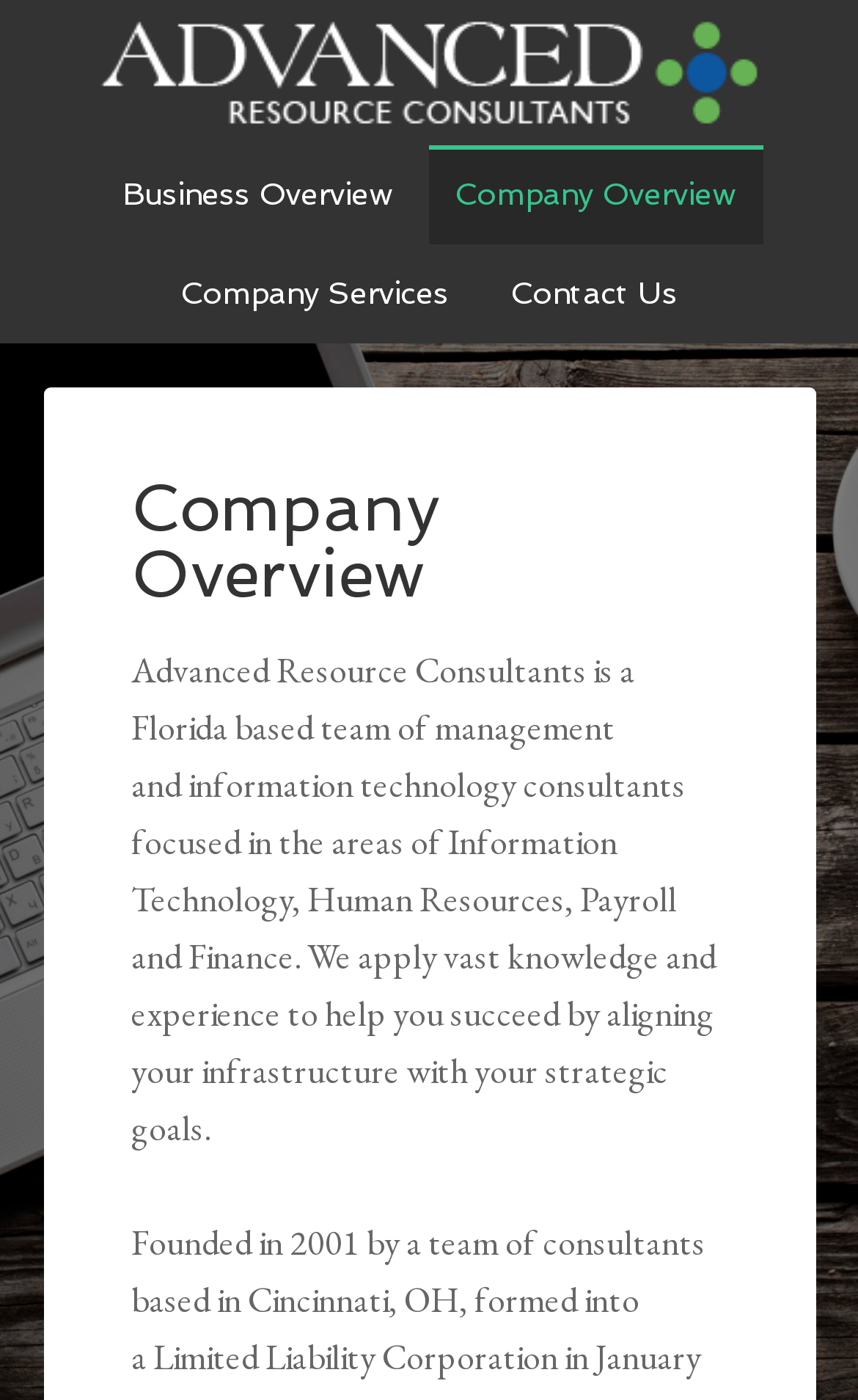Detail the features and information presented on the webpage.

The webpage is about a company overview, with a prominent link to "ADVANCED RESOURCE CONSULTANTS" at the top left corner. Below this link, there are four horizontal links: "Business Overview", "Company Overview", "Company Services", and "Contact Us", which are evenly spaced and take up most of the top section of the page.

Underneath these links, there is a header section with a heading that also reads "Company Overview". Below this header, there is a block of text that describes the company, Advanced Resource Consultants, as a Florida-based team of management and information technology consultants. The text explains that the company focuses on areas such as Information Technology, Human Resources, Payroll, and Finance, and that they help clients succeed by aligning their infrastructure with their strategic goals. This text takes up most of the middle section of the page.